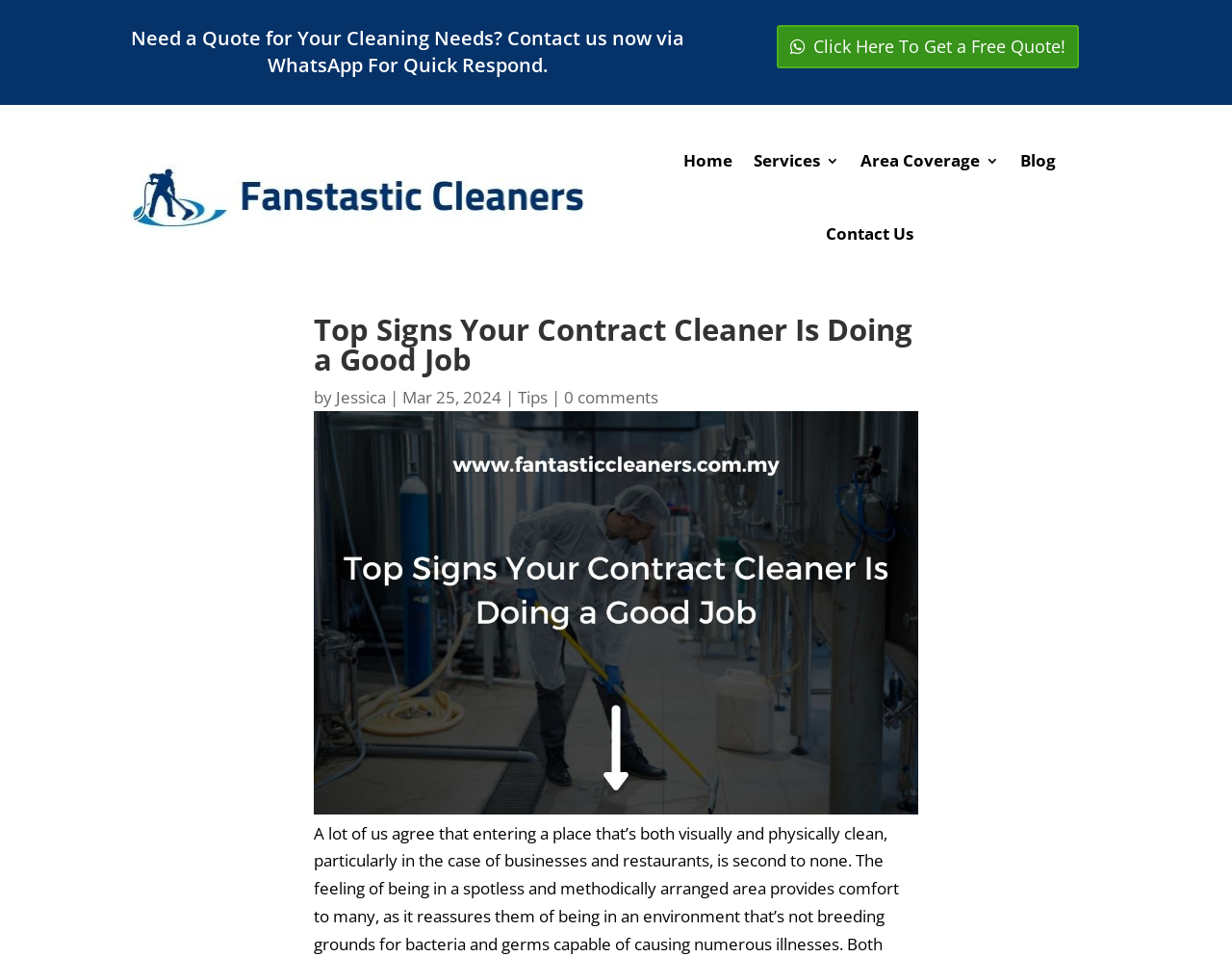What is the purpose of the 'Click Here To Get a Free Quote!' button?
Look at the image and respond to the question as thoroughly as possible.

I inferred the purpose of the button by analyzing the link element with the text ' Click Here To Get a Free Quote!' and bounding box coordinates [0.63, 0.026, 0.876, 0.071]. This suggests that the button is intended to allow users to request a free quote for their cleaning needs.